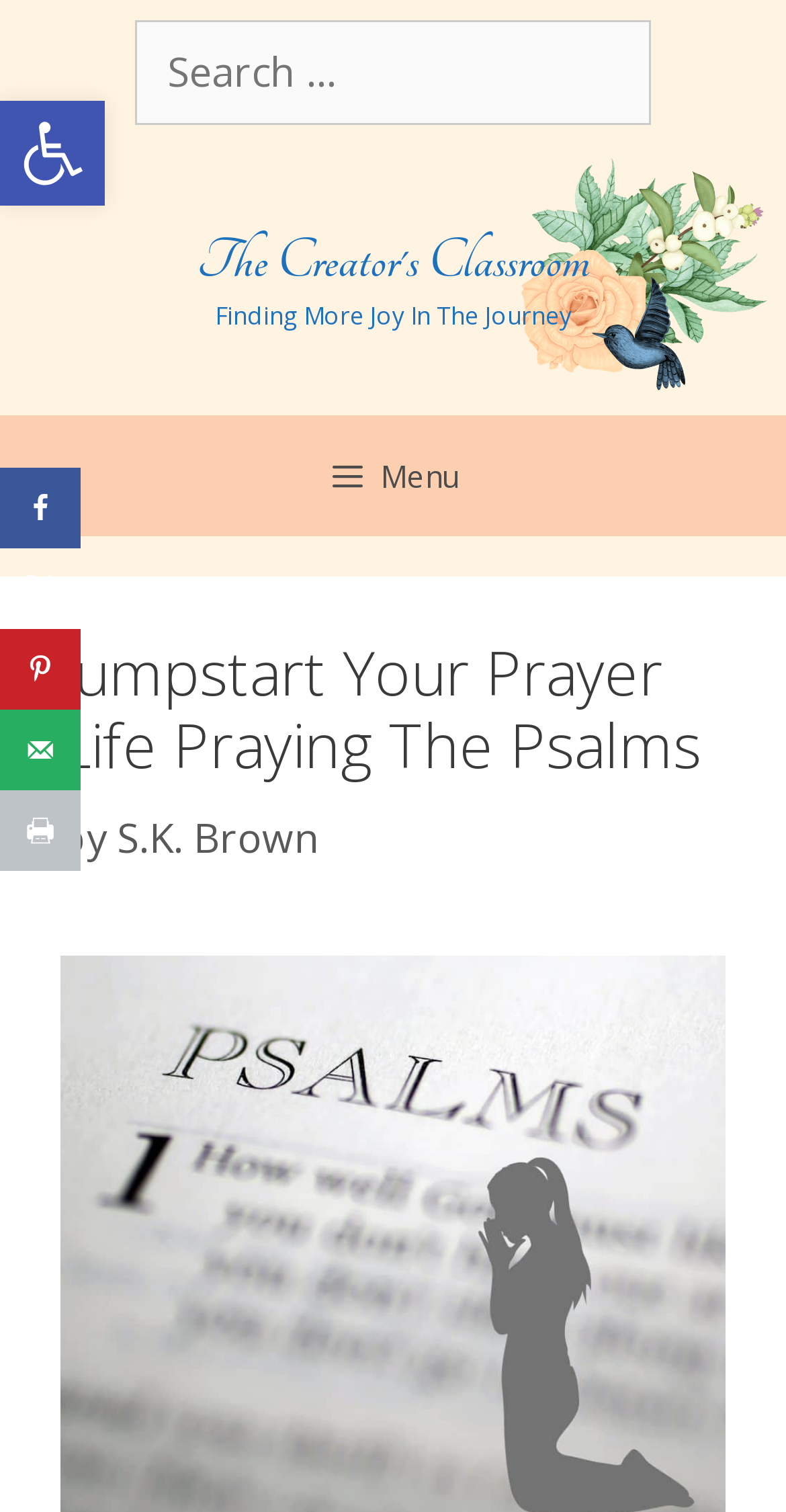Can you show the bounding box coordinates of the region to click on to complete the task described in the instruction: "Share on Facebook"?

[0.0, 0.309, 0.103, 0.363]